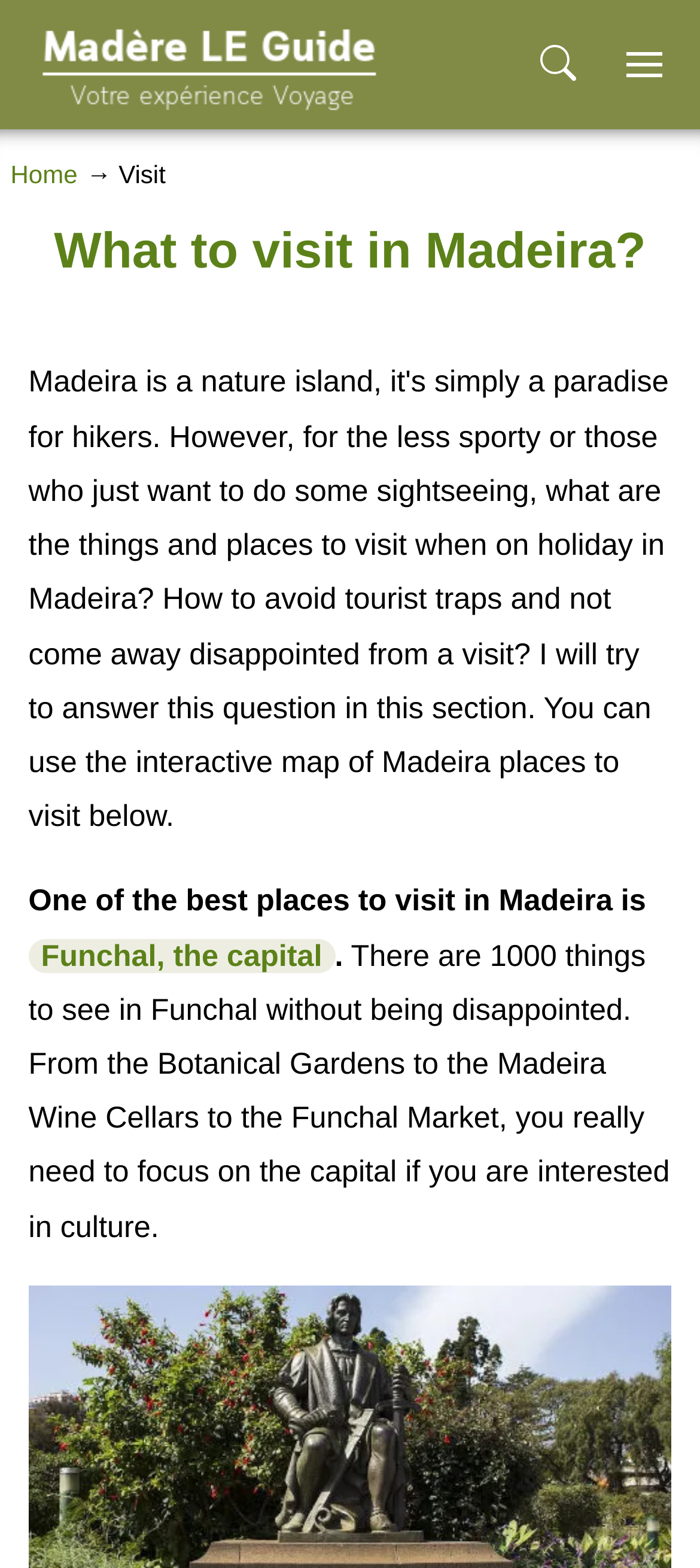What is one of the best places to visit in Madeira?
Please respond to the question with a detailed and thorough explanation.

According to the webpage, one of the best places to visit in Madeira is Funchal, the capital, which has many attractions such as Botanical Gardens, Madeira Wine Cellars, and Funchal Market.